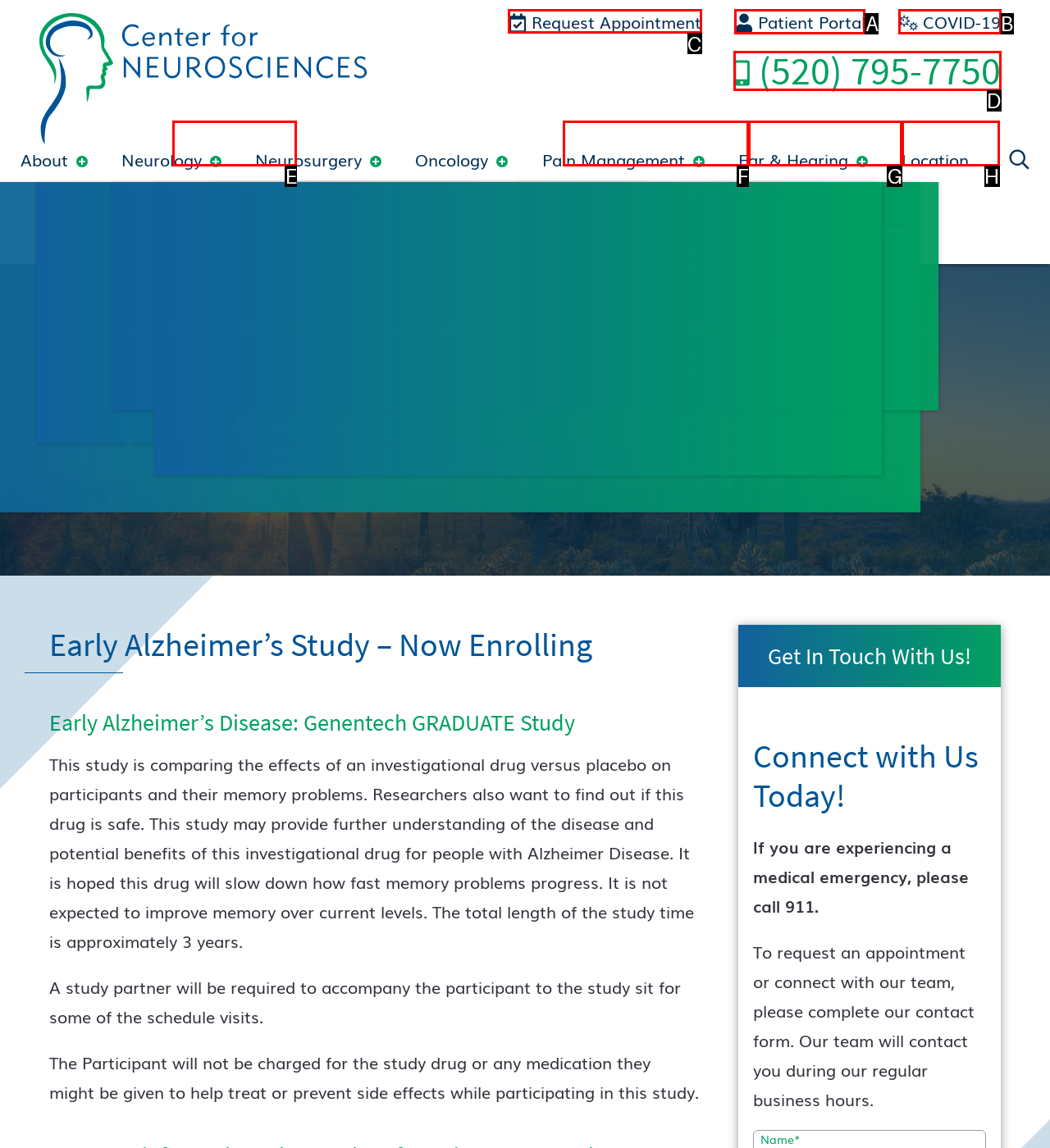Identify the letter of the UI element you need to select to accomplish the task: Click the 'Request Appointment' link.
Respond with the option's letter from the given choices directly.

C